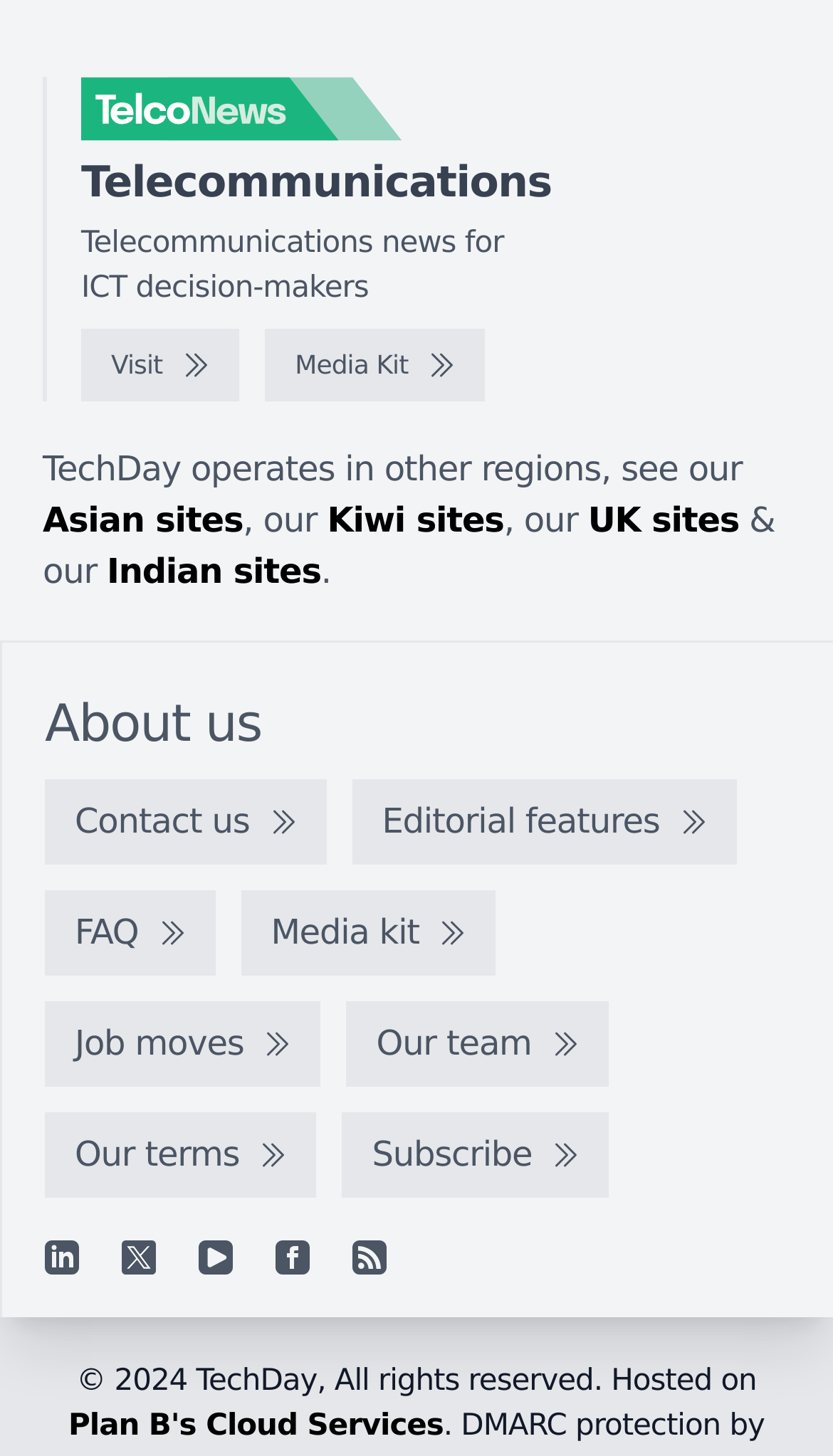Please study the image and answer the question comprehensively:
What is the name of the company hosting the website?

The company hosting the website is Plan B's Cloud Services, which is indicated by the link at the bottom of the webpage.